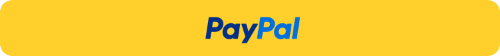Respond concisely with one word or phrase to the following query:
What attributes do the vibrant colors convey?

Trust and security